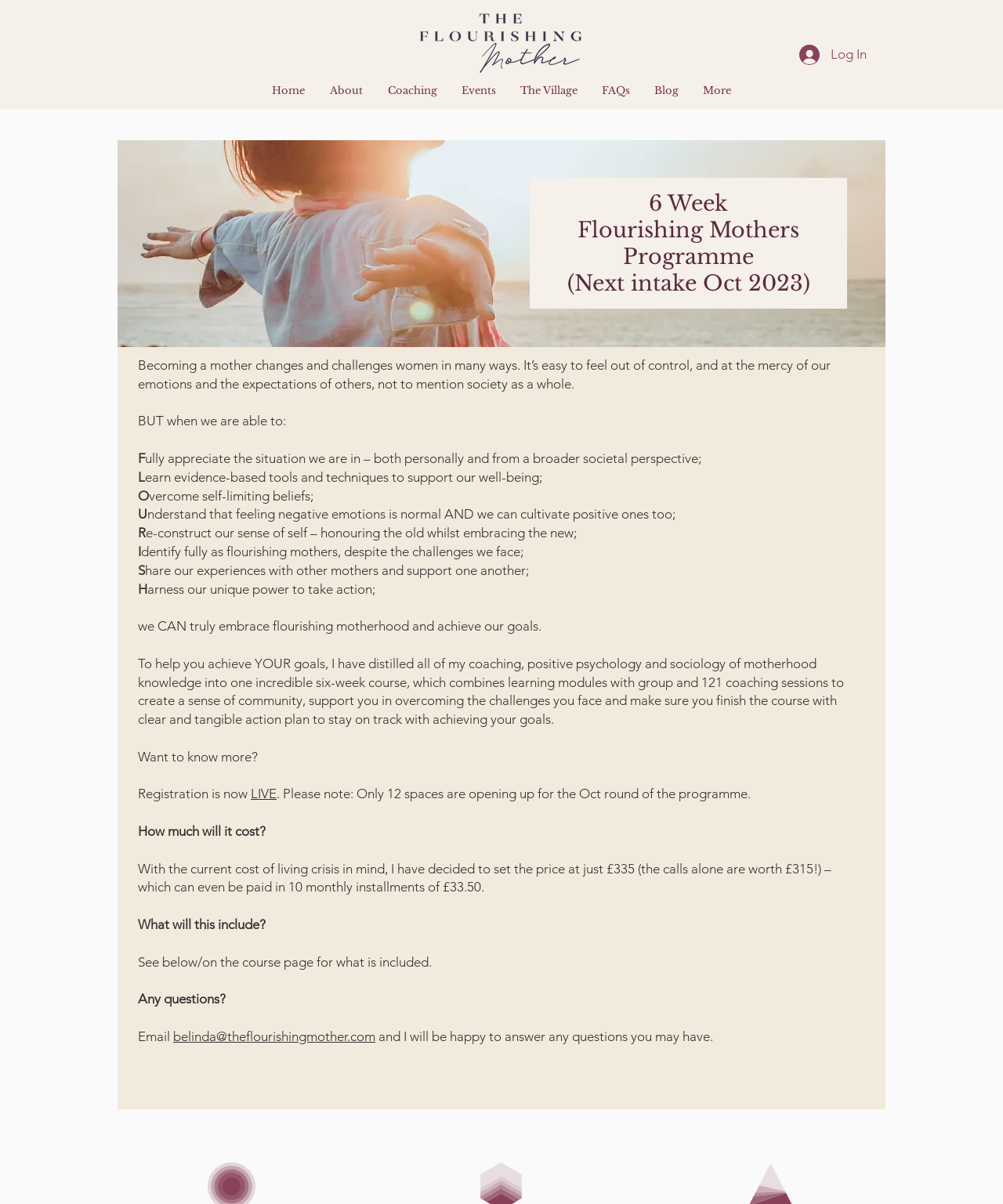Please specify the bounding box coordinates of the element that should be clicked to execute the given instruction: 'Read more about the 6 Week Flourishing Mothers Programme'. Ensure the coordinates are four float numbers between 0 and 1, expressed as [left, top, right, bottom].

[0.528, 0.158, 0.845, 0.247]